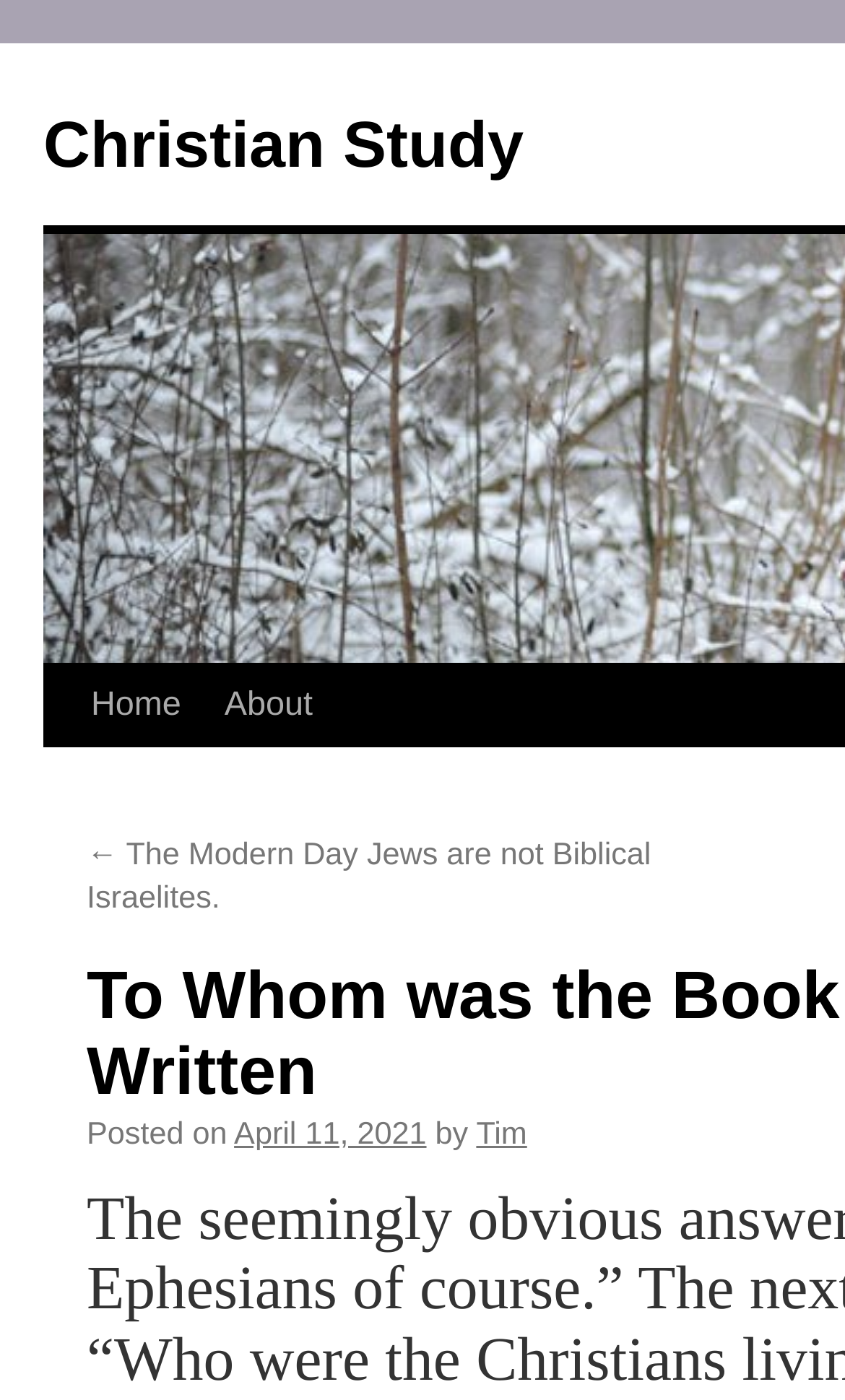Look at the image and answer the question in detail:
What is the category of this article?

The category of the article can be inferred from the title of the page, which includes 'Christian Study', and the content of the article, which appears to be a biblical study.